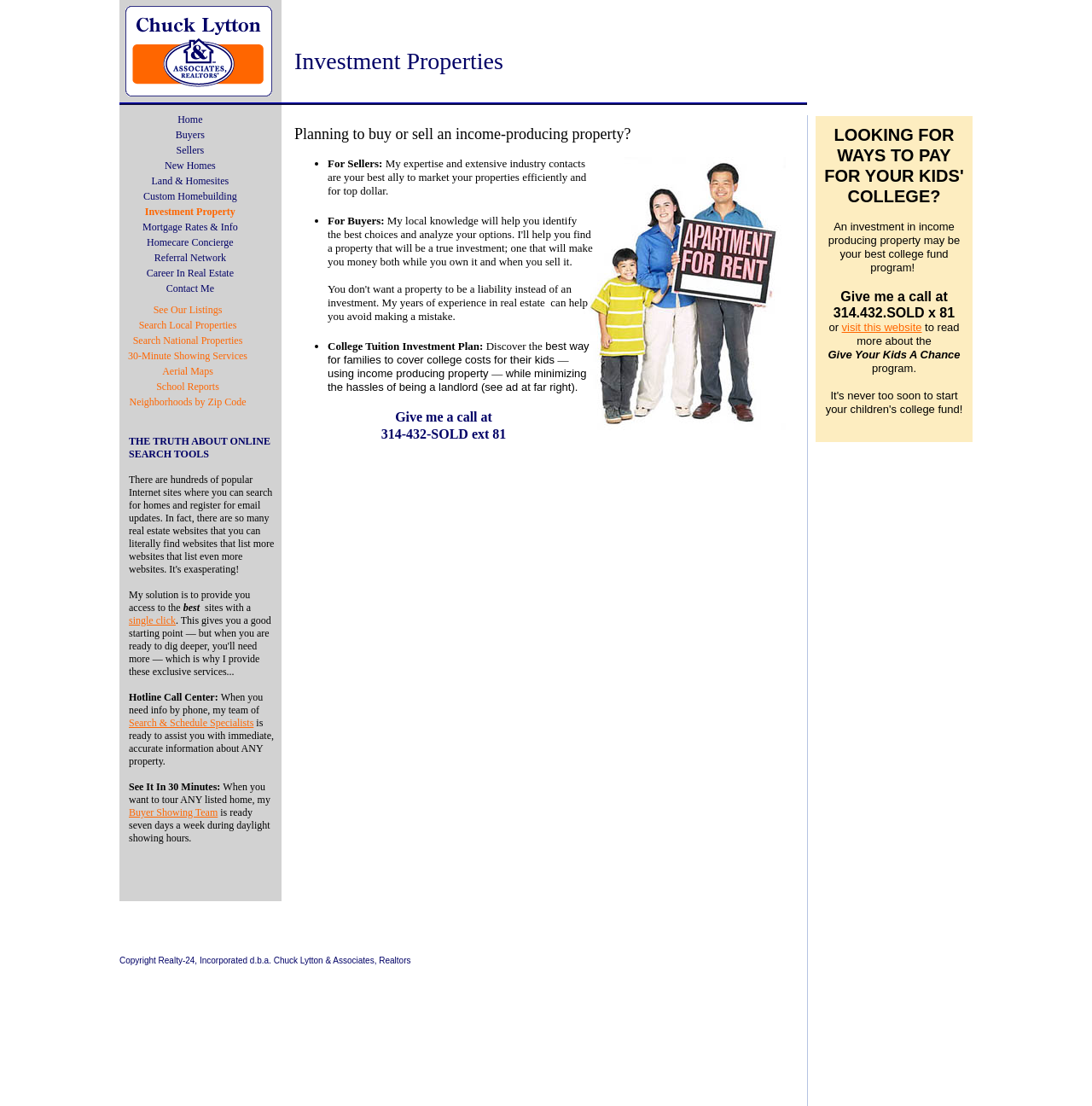Locate the bounding box for the described UI element: "Sellers". Ensure the coordinates are four float numbers between 0 and 1, formatted as [left, top, right, bottom].

[0.13, 0.13, 0.218, 0.144]